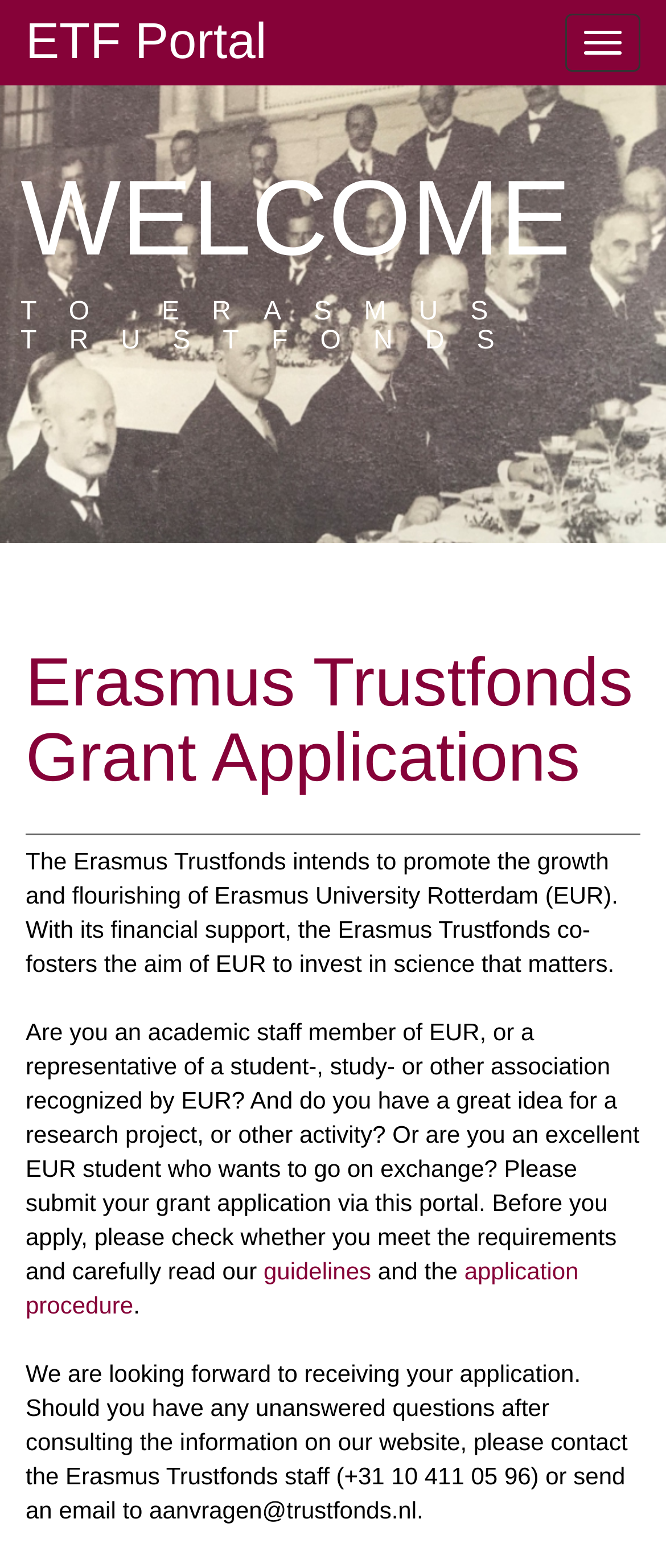What is the purpose of Erasmus Trustfonds?
Based on the content of the image, thoroughly explain and answer the question.

Based on the webpage, Erasmus Trustfonds intends to promote the growth and flourishing of Erasmus University Rotterdam (EUR) by providing financial support, which co-fosters the aim of EUR to invest in science that matters.